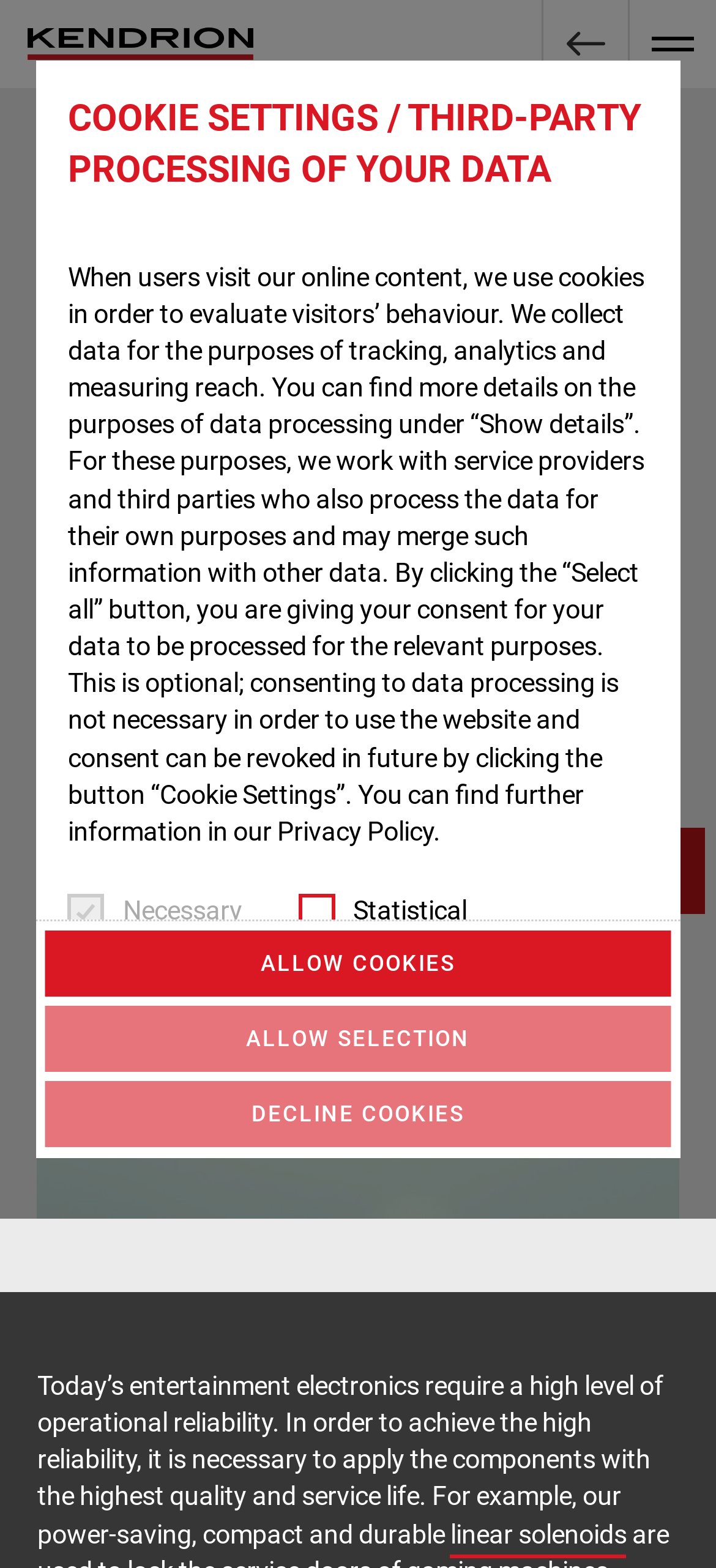Give a detailed explanation of the elements present on the webpage.

The webpage is about modern entertainment with reliable locking mechanics, specifically highlighting the Linear Solenoid H3486 for service flaps. At the top, there is a cookie consent dialog with a heading "COOKIE SETTINGS / THIRD-PARTY PROCESSING OF YOUR DATA" and a brief description of how the website uses cookies for tracking, analytics, and measuring reach. The dialog also provides options to select or decline cookies, with three checkboxes for necessary, statistical, and marketing purposes.

Below the cookie consent dialog, there is a header section with two headings: "Modern entertainment with reliable locking mechanic" and "Linear solenoid H3486 for the service flap". To the right of the header section, there is a breadcrumb navigation and a mobile menu icon.

The main content of the webpage starts with a paragraph of text describing the importance of high-quality components in entertainment electronics, followed by a link to "linear solenoids". At the bottom of the page, there are two "Scroll to the top" links, one with an arrow icon and the other with a simple text link.

There are a few images on the page, including a logo or icon at the top left corner and a small arrow icon next to one of the "Scroll to the top" links. The overall layout is organized, with clear headings and concise text.